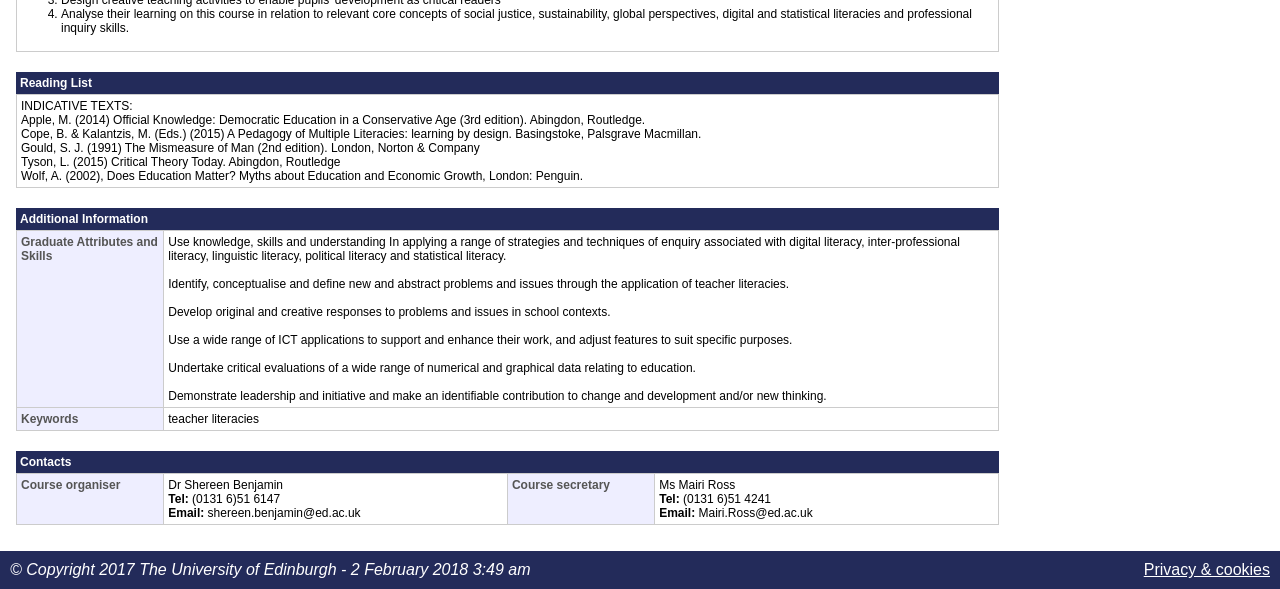What is the title of the first table?
Kindly offer a detailed explanation using the data available in the image.

The first table on the webpage has a caption with no text, but it is located above the gridcell containing the text 'INDICATIVE TEXTS: ...', so it is likely that the title of this table is 'Reading List'.